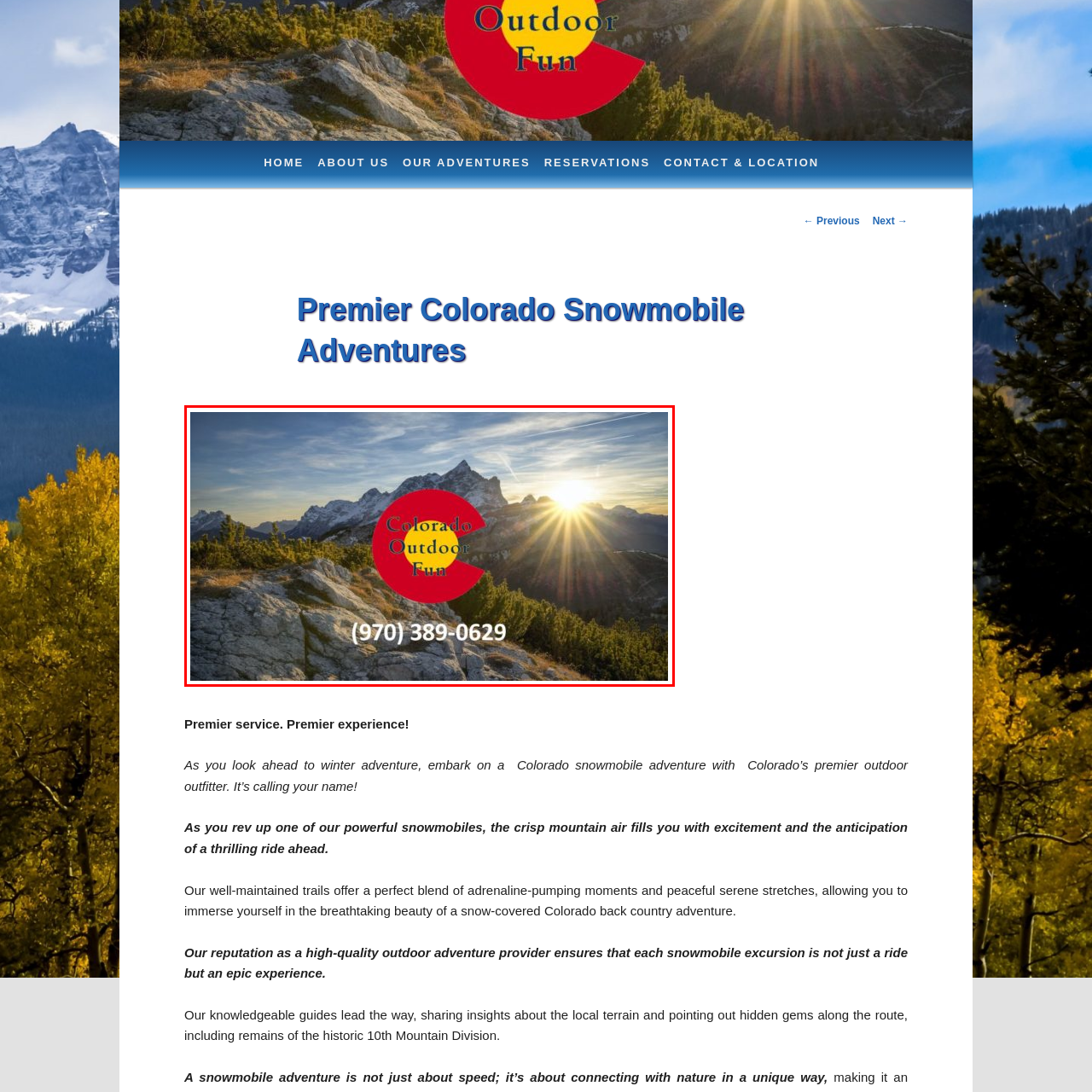Generate a comprehensive caption for the image that is marked by the red border.

The image showcases a stunning panoramic view of Colorado's majestic mountain landscape, bathed in the warm glow of the setting sun. Dominating the foreground is a striking red-and-yellow logo for "Colorado Outdoor Fun," which emphasizes the vibrant outdoor adventures available in the region. Below the logo, a contact number is prominently displayed, inviting viewers to reach out for reservations or inquiries. The scene captures the essence of outdoor exploration, highlighting the breathtaking beauty and exhilarating experiences that await adventurers in the snow-covered wilderness of Colorado.